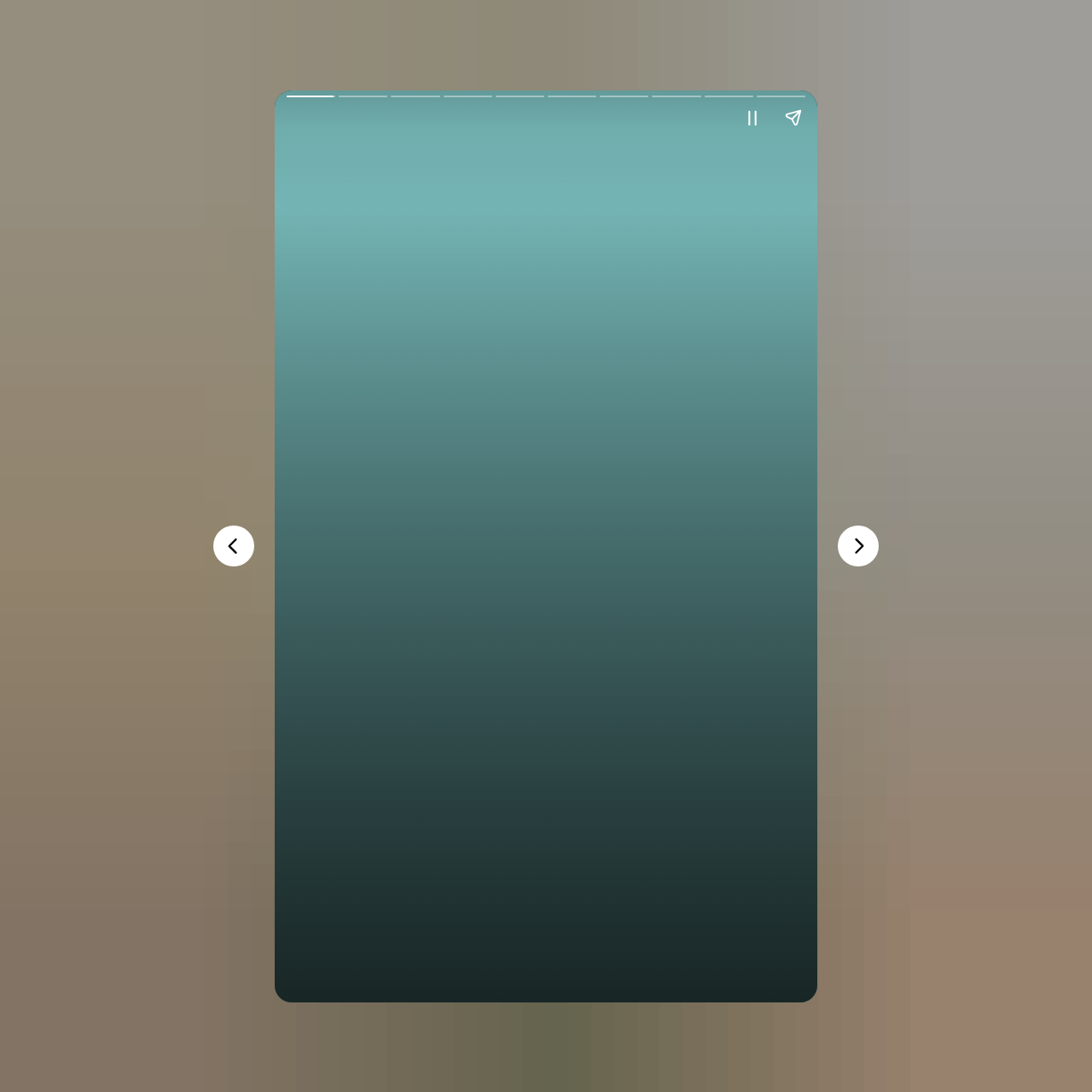What is the main image on the webpage?
Refer to the image and provide a one-word or short phrase answer.

Sliced watermelon on white paper